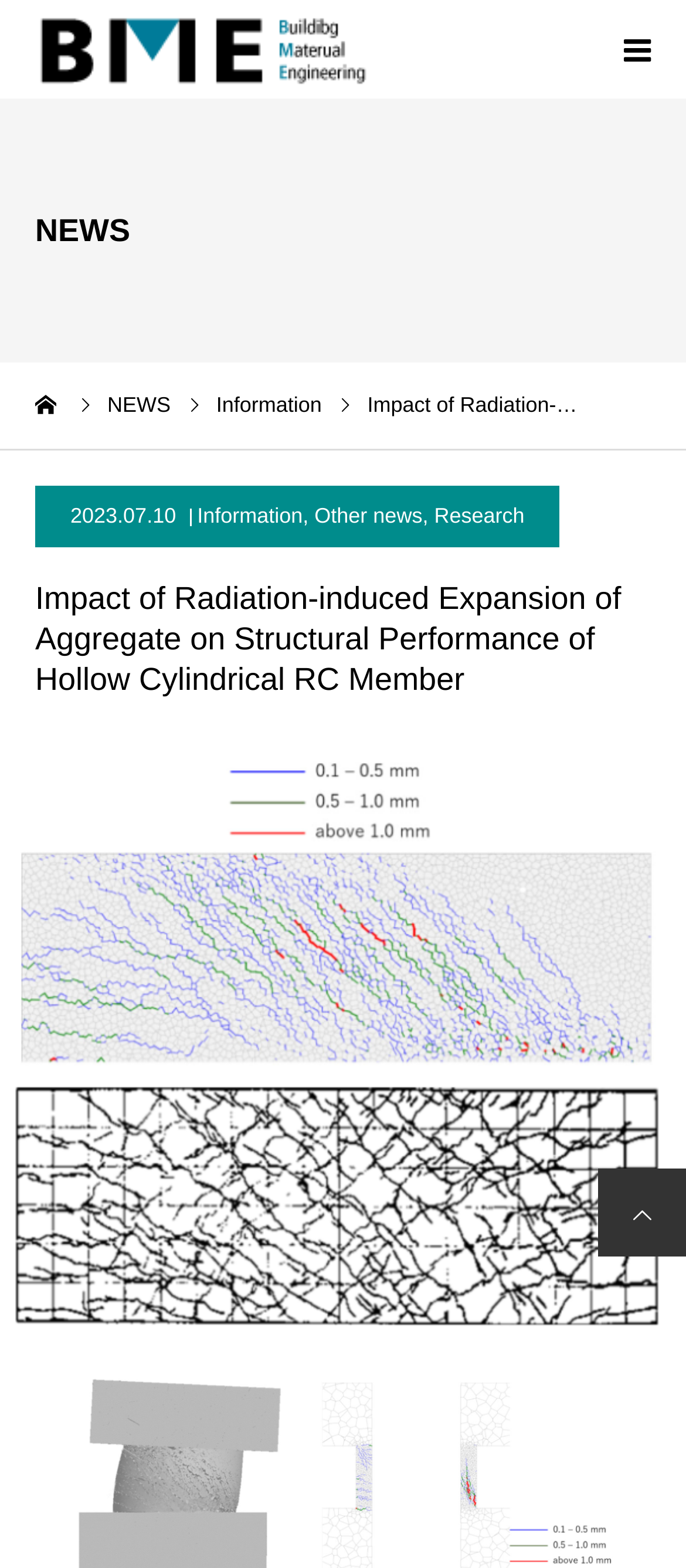Specify the bounding box coordinates of the element's region that should be clicked to achieve the following instruction: "View GetHiking! Health Benefits". The bounding box coordinates consist of four float numbers between 0 and 1, in the format [left, top, right, bottom].

None